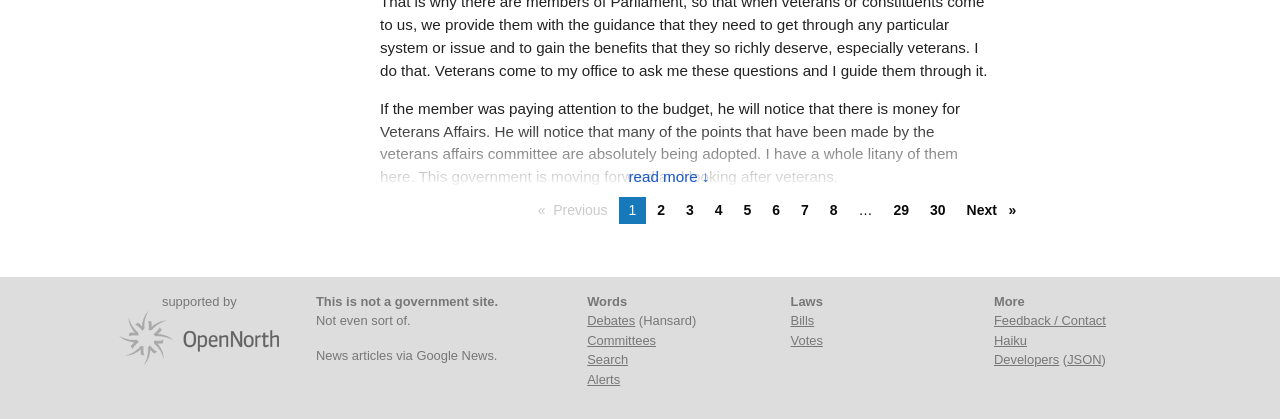What type of content is provided by this webpage? Using the information from the screenshot, answer with a single word or phrase.

News articles